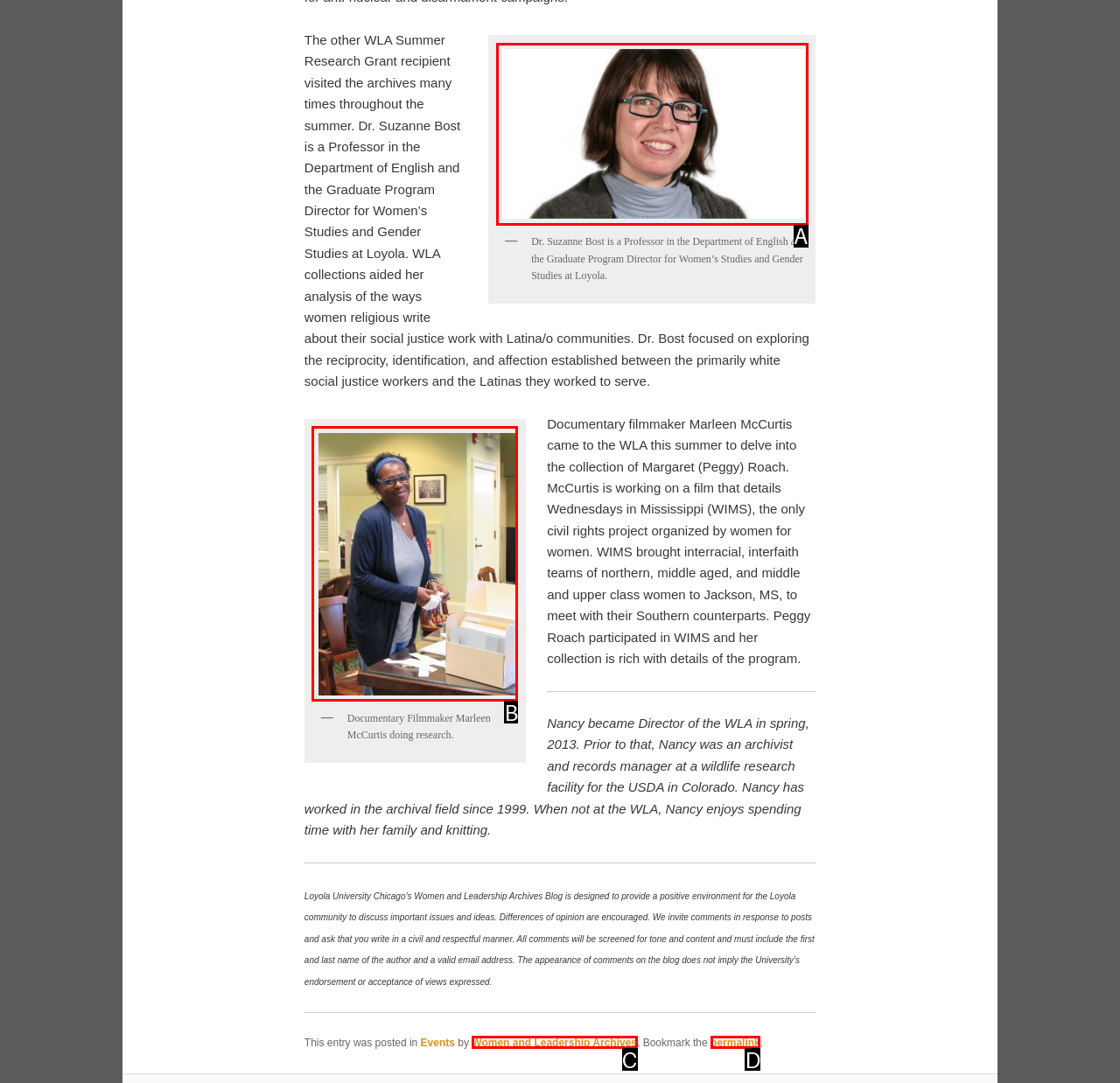Given the description: Women and Leadership Archives, identify the HTML element that corresponds to it. Respond with the letter of the correct option.

C